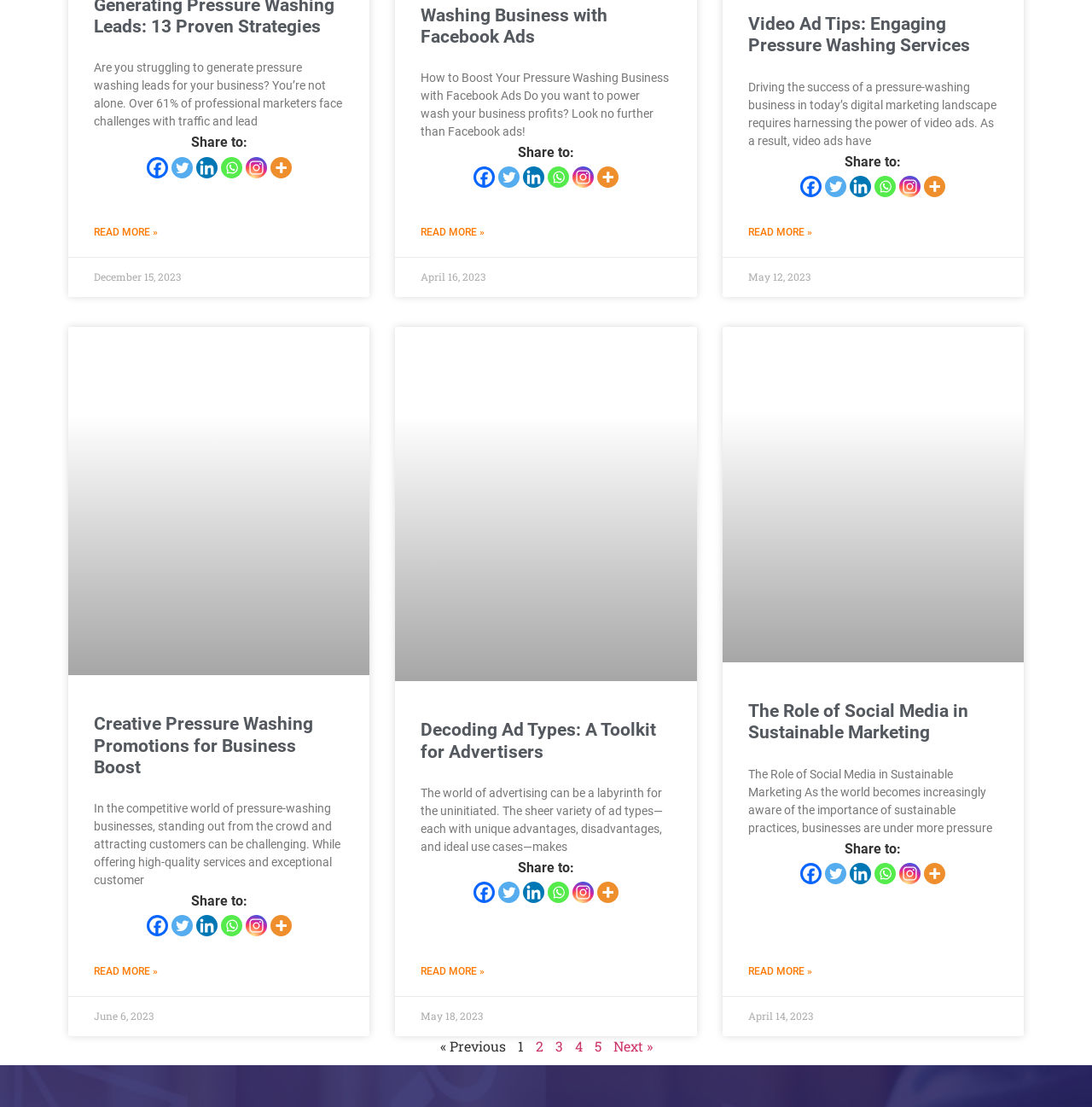Could you determine the bounding box coordinates of the clickable element to complete the instruction: "Share to Facebook"? Provide the coordinates as four float numbers between 0 and 1, i.e., [left, top, right, bottom].

[0.134, 0.142, 0.154, 0.161]